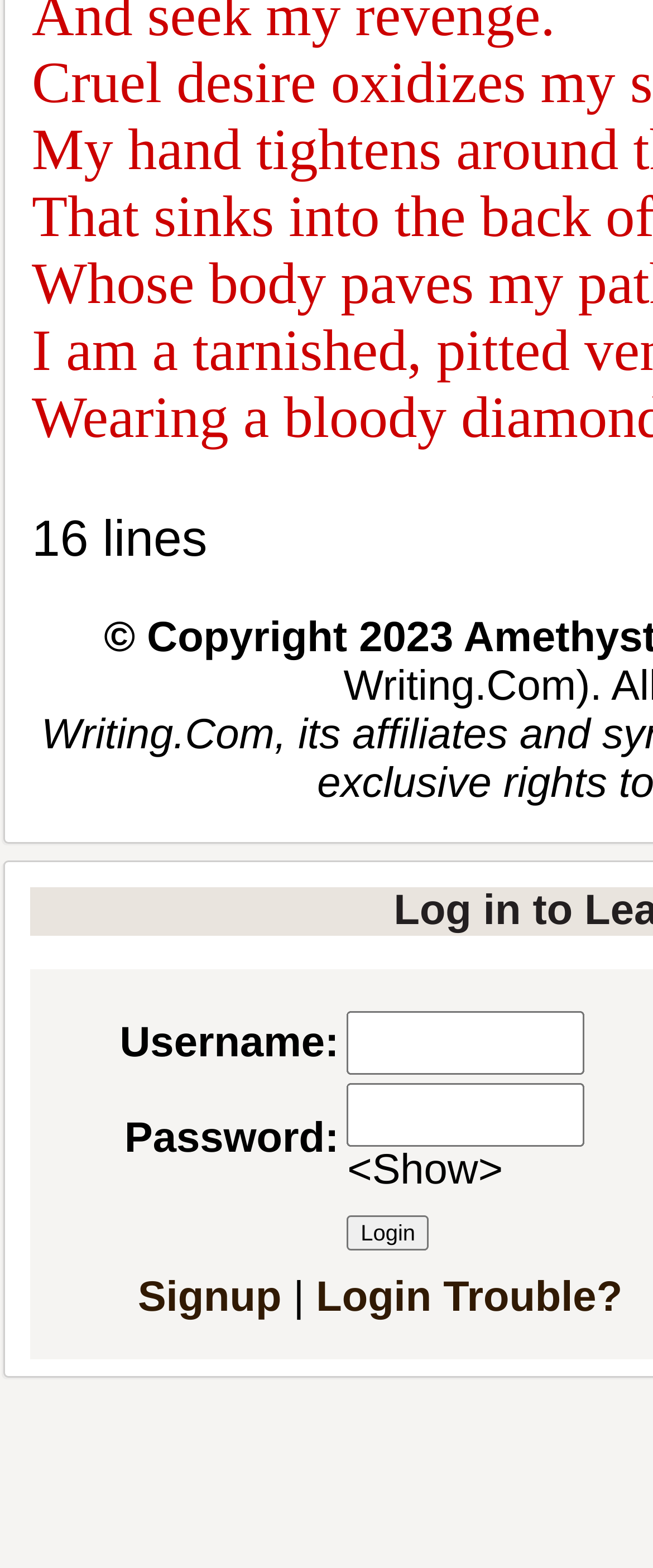What is the label of the first text input field?
Provide a one-word or short-phrase answer based on the image.

Username: